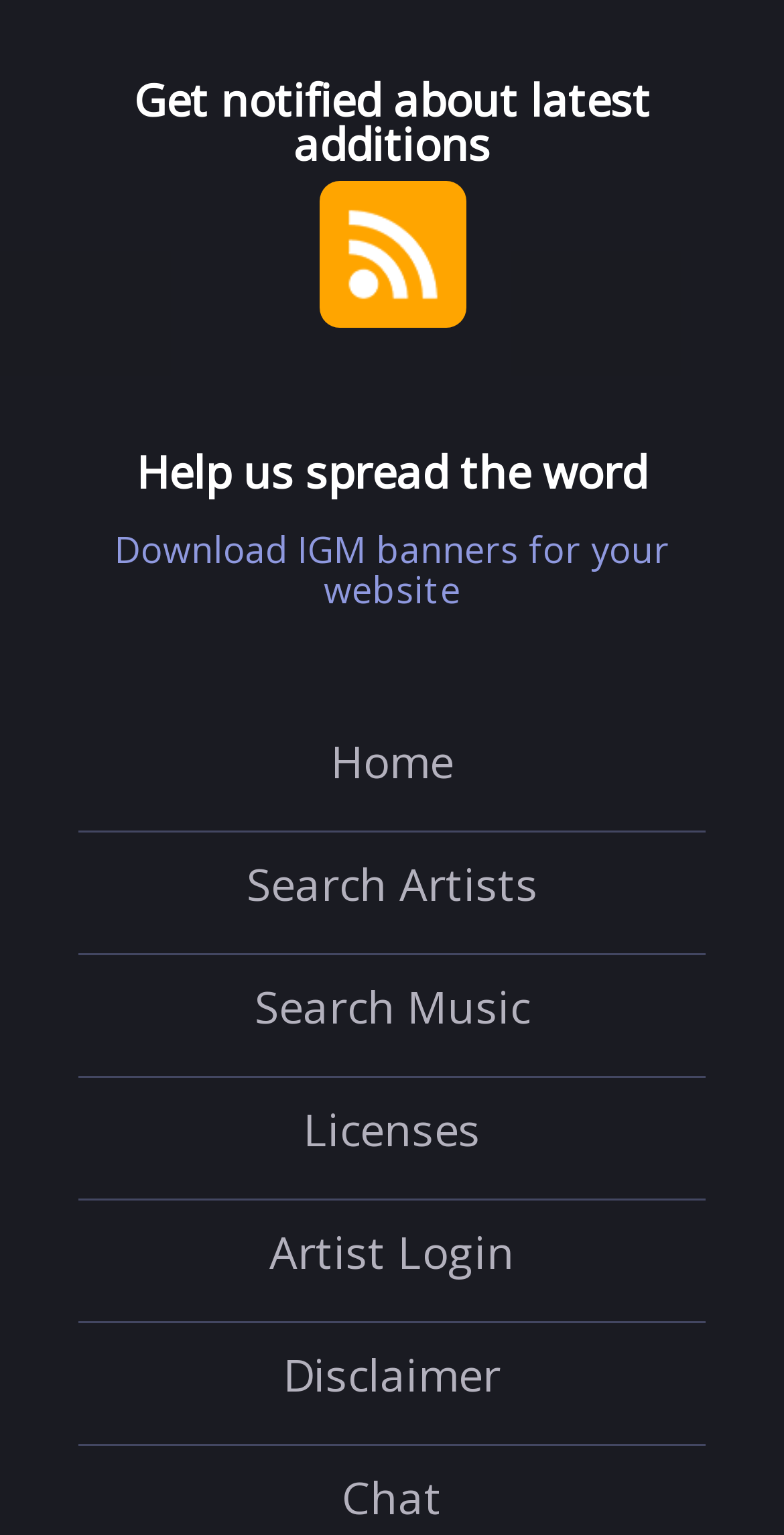Please find the bounding box coordinates (top-left x, top-left y, bottom-right x, bottom-right y) in the screenshot for the UI element described as follows: parent_node: Contact webmaster

[0.1, 0.118, 0.9, 0.214]